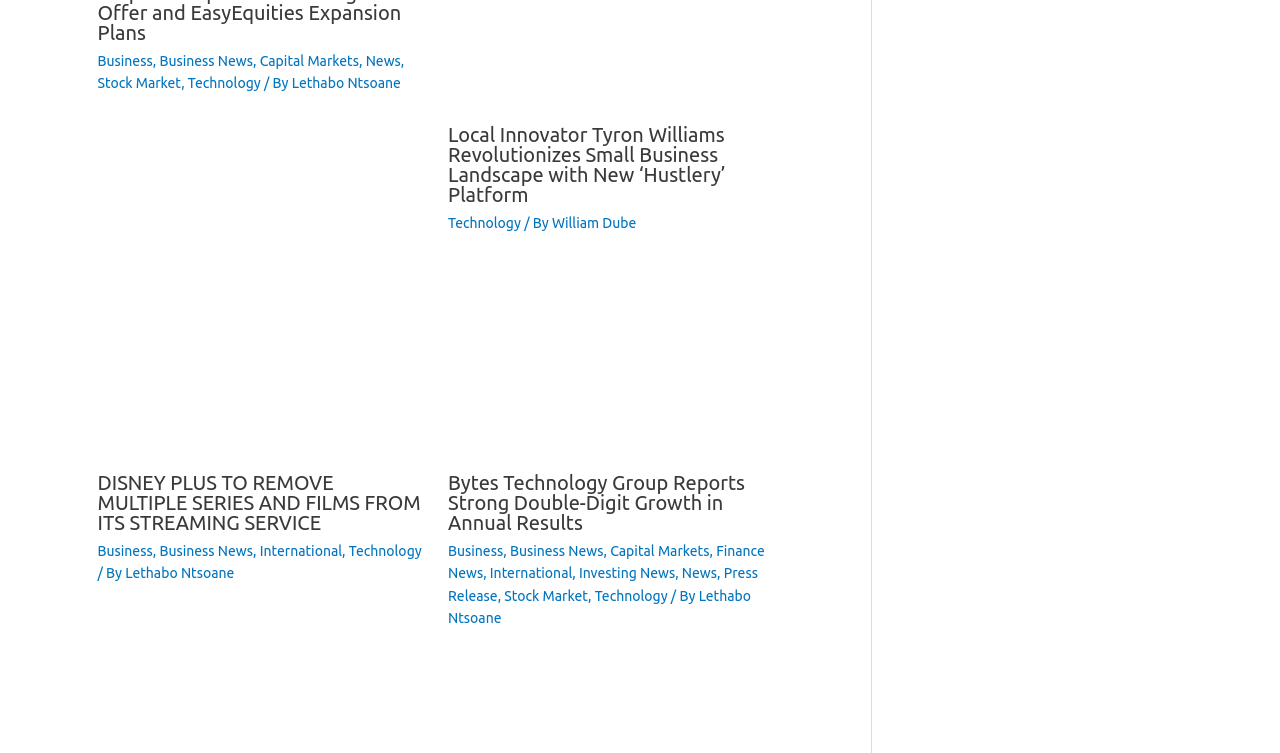Analyze the image and answer the question with as much detail as possible: 
What is the topic of the article with the image of Bytes Technology Group?

I determined the topic by looking at the links above the article title, which include 'Business', 'Business News', and 'Capital Markets'. This suggests that the article is related to Business.